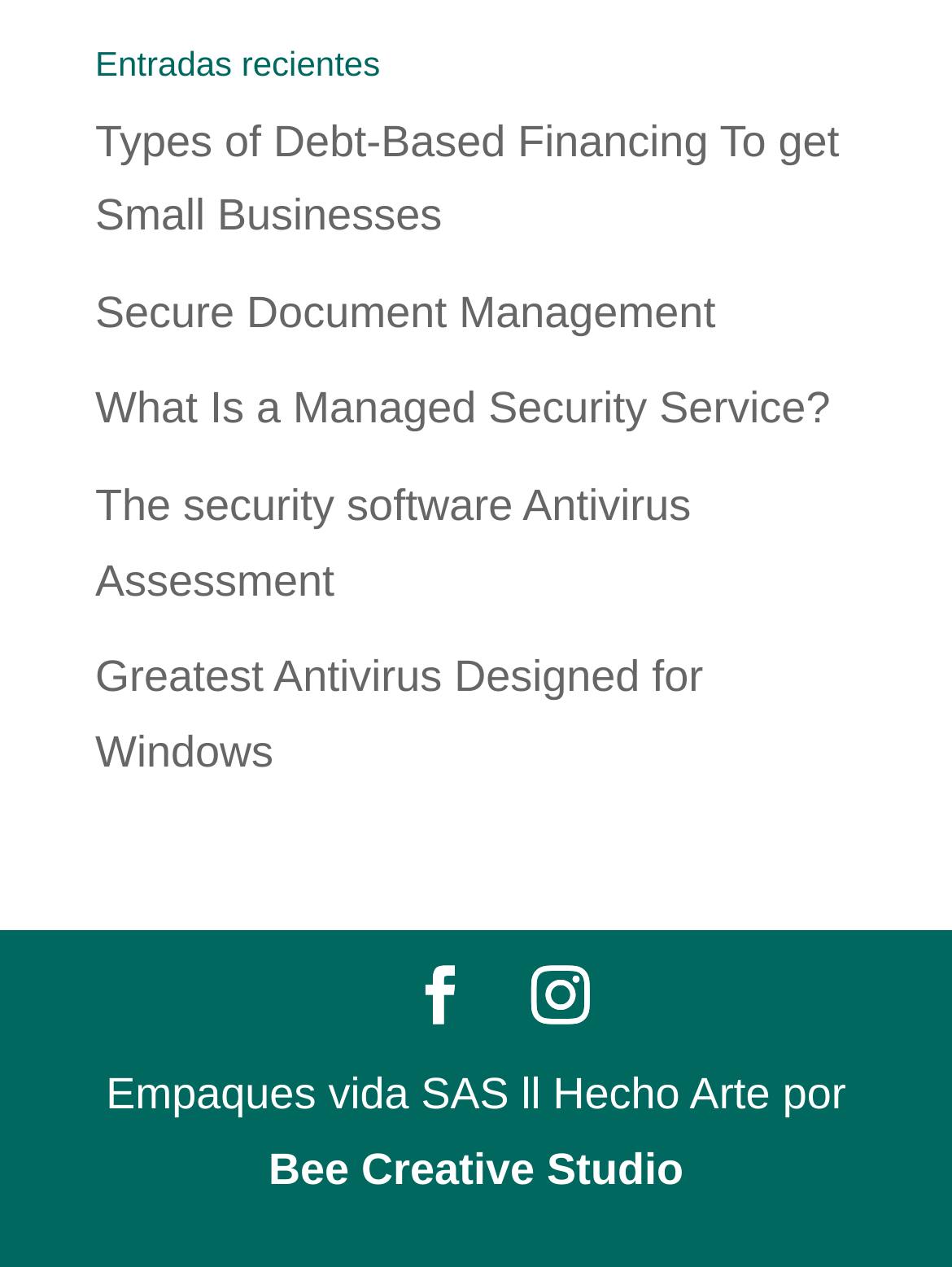Use a single word or phrase to answer the question:
What is the first link on the webpage?

Types of Debt-Based Financing